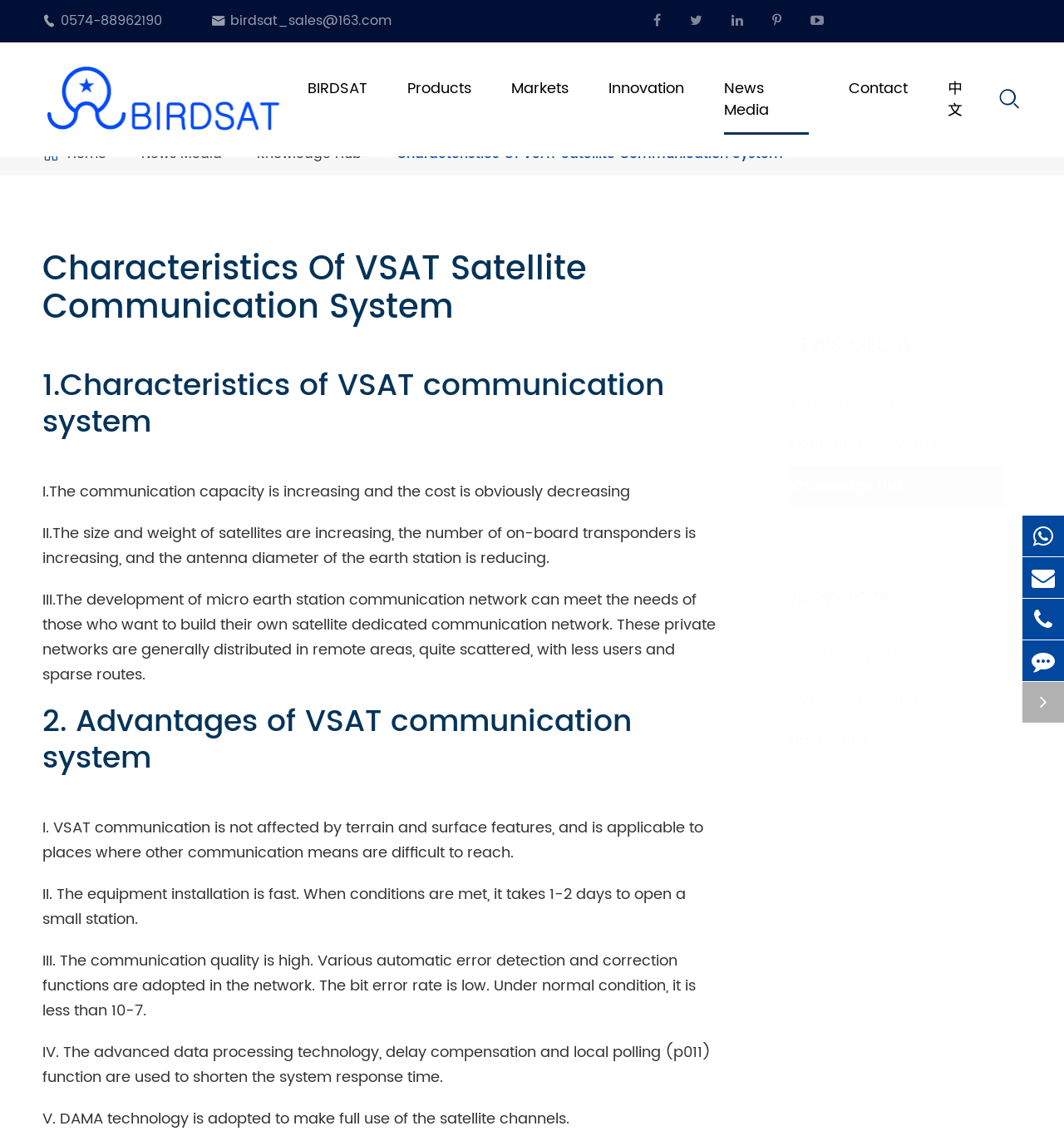Determine the bounding box coordinates of the element that should be clicked to execute the following command: "Check Whatsapp".

[0.961, 0.454, 1.0, 0.49]